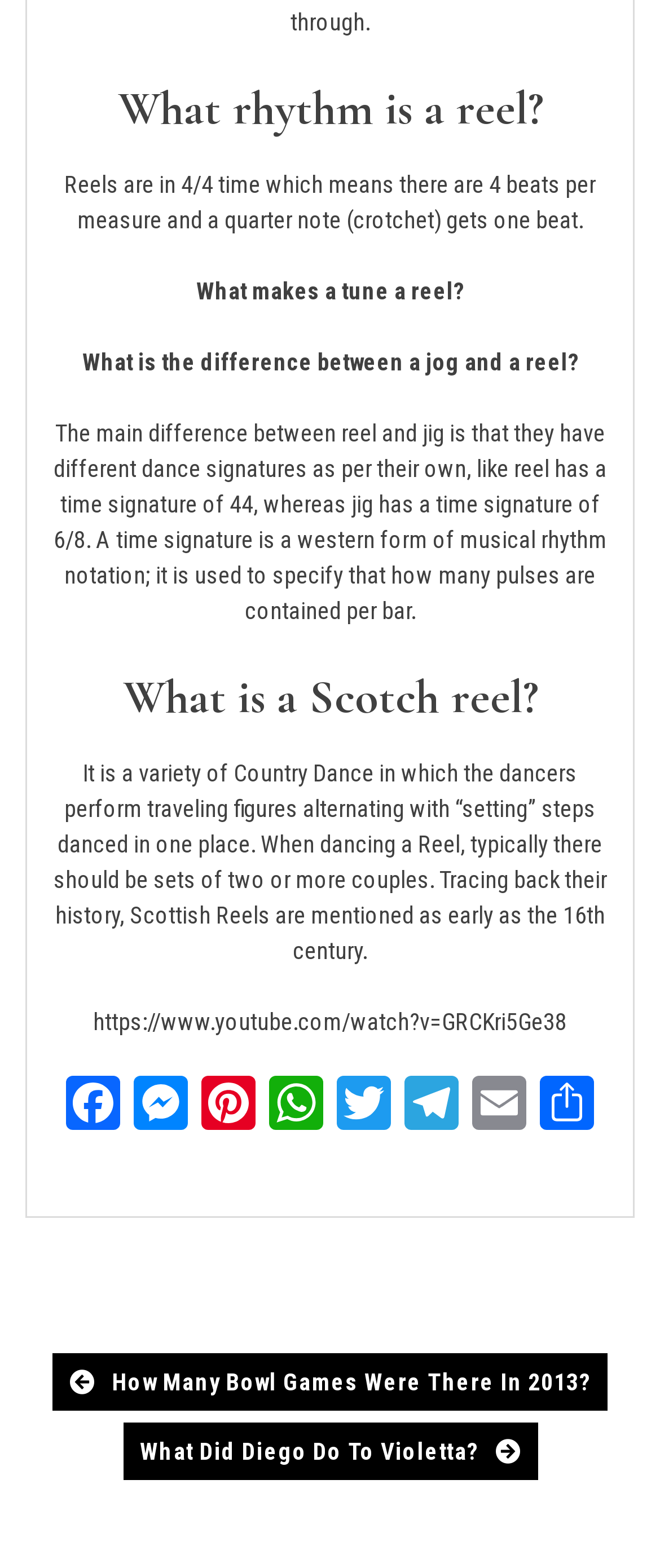Can you pinpoint the bounding box coordinates for the clickable element required for this instruction: "Share the post"? The coordinates should be four float numbers between 0 and 1, i.e., [left, top, right, bottom].

[0.808, 0.686, 0.91, 0.726]